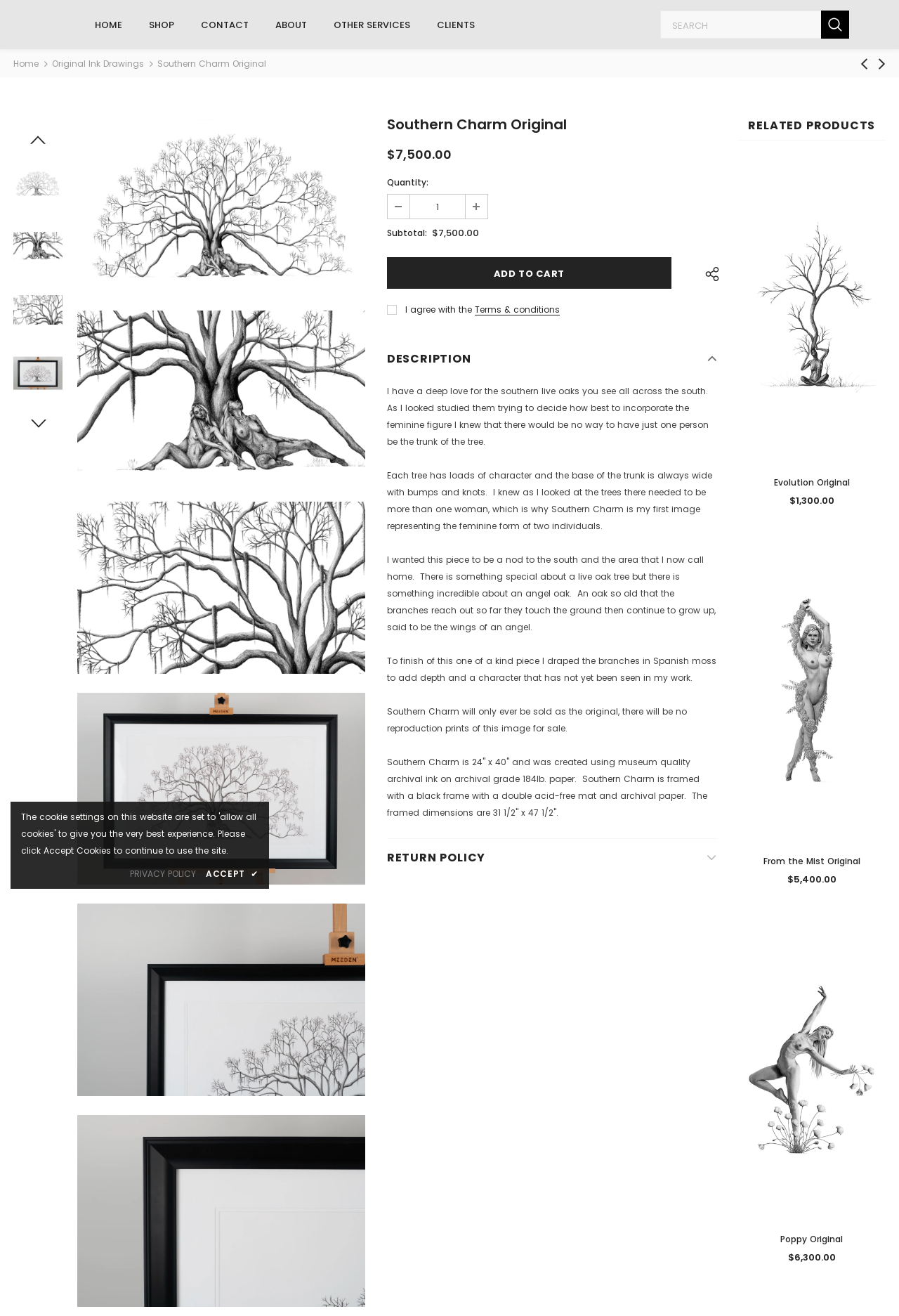Please specify the bounding box coordinates of the area that should be clicked to accomplish the following instruction: "Click the 'HOME' link". The coordinates should consist of four float numbers between 0 and 1, i.e., [left, top, right, bottom].

[0.094, 0.009, 0.148, 0.028]